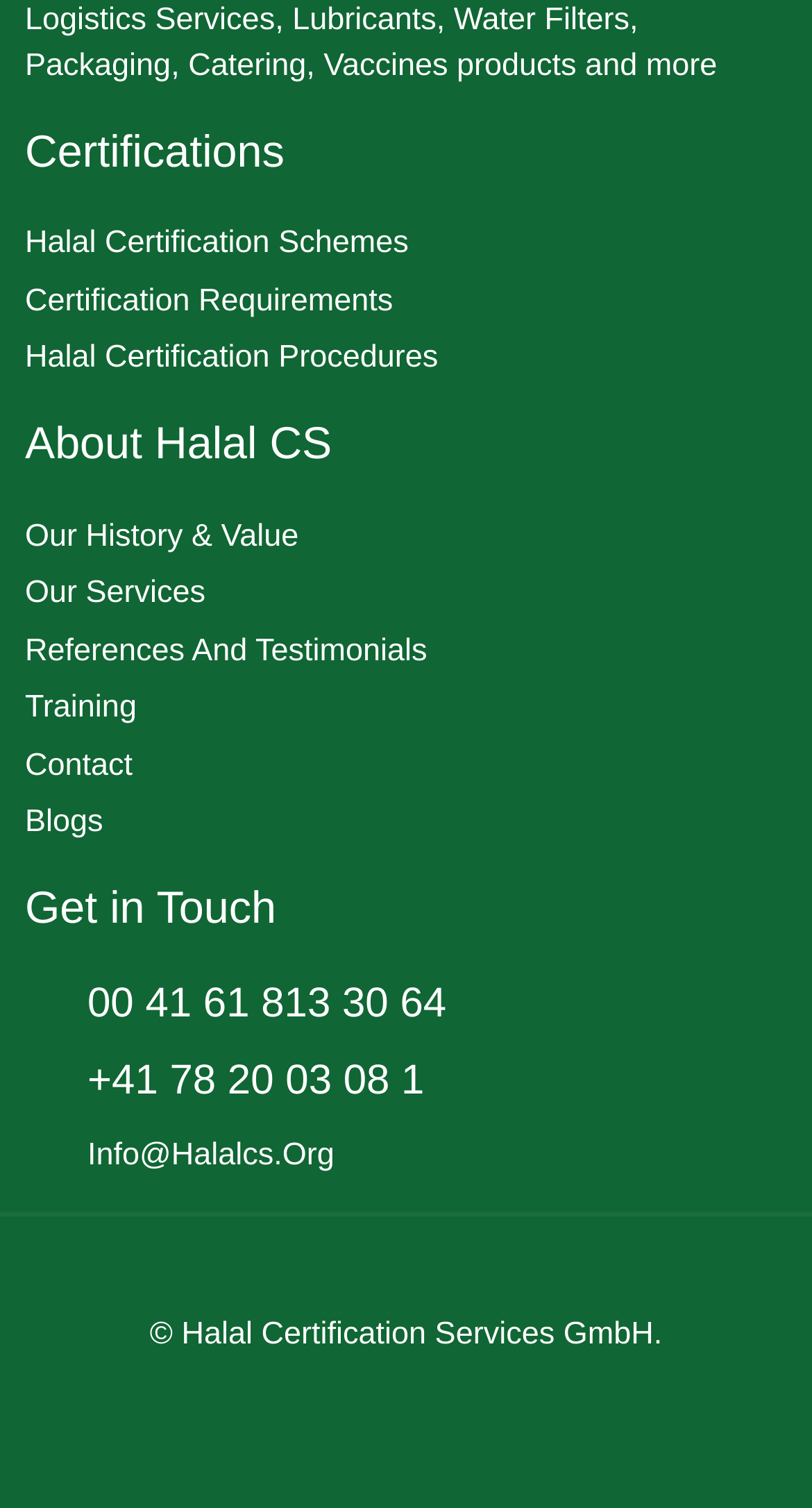Please locate the bounding box coordinates of the element's region that needs to be clicked to follow the instruction: "Contact us". The bounding box coordinates should be provided as four float numbers between 0 and 1, i.e., [left, top, right, bottom].

[0.031, 0.493, 0.969, 0.524]